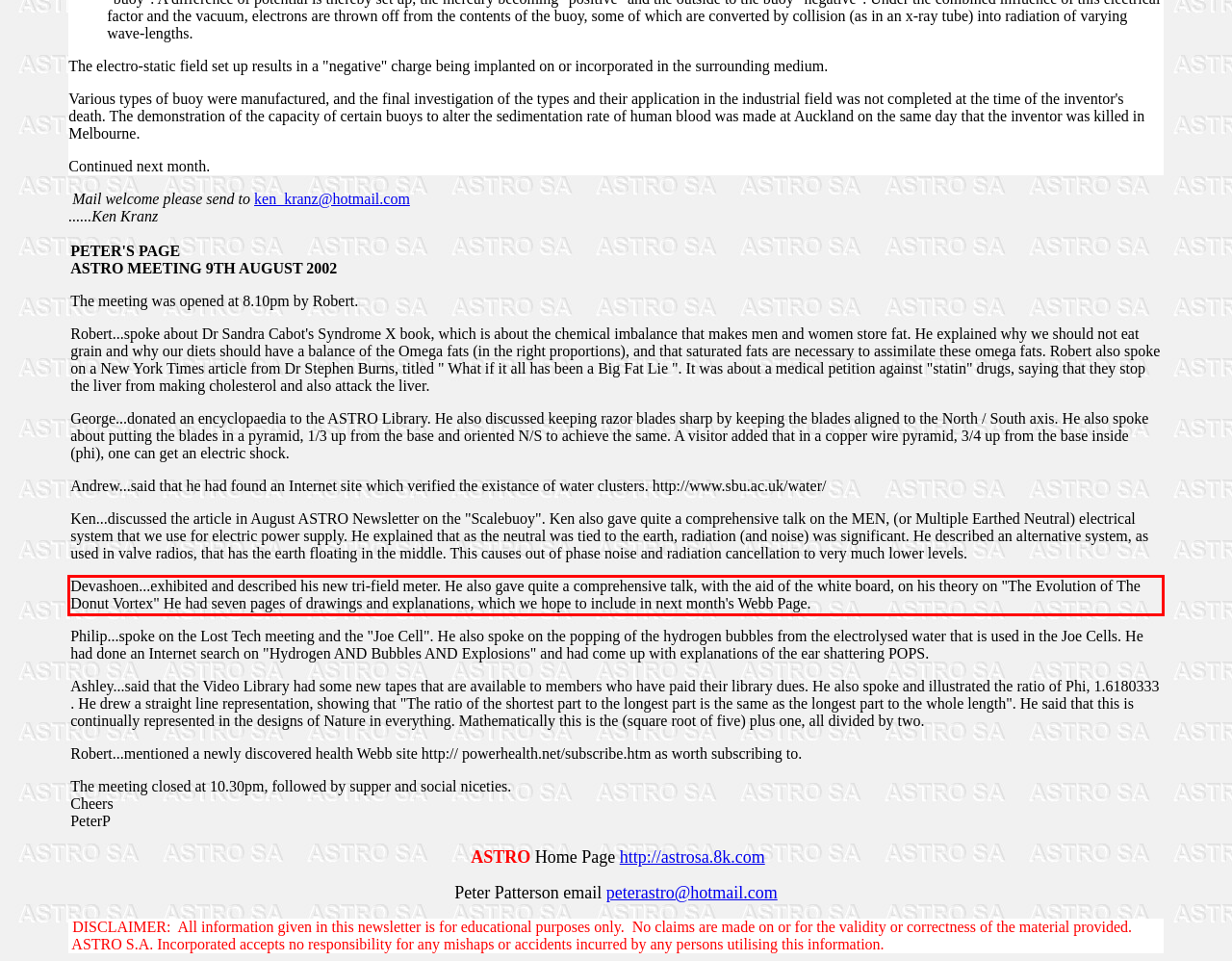You are given a screenshot with a red rectangle. Identify and extract the text within this red bounding box using OCR.

Devashoen...exhibited and described his new tri-field meter. He also gave quite a comprehensive talk, with the aid of the white board, on his theory on "The Evolution of The Donut Vortex" He had seven pages of drawings and explanations, which we hope to include in next month's Webb Page.